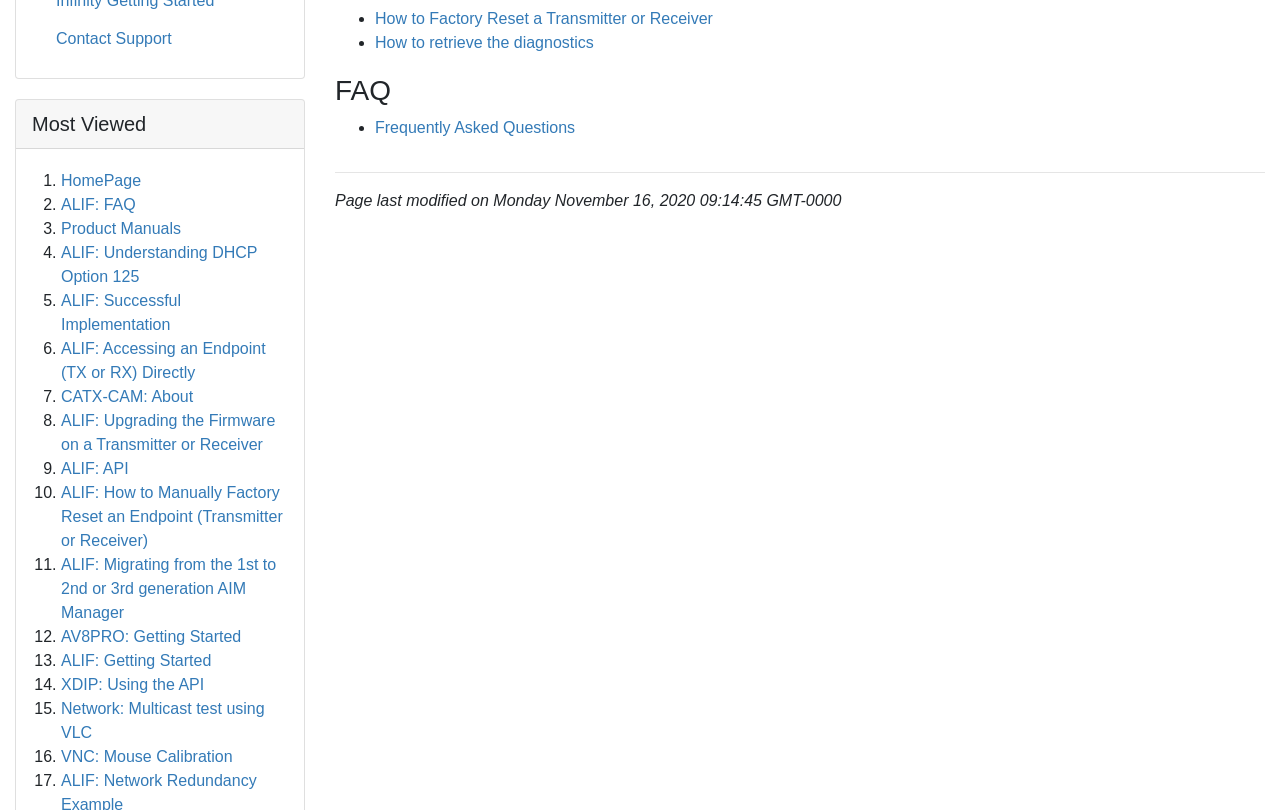Using the description: "parent_node: FAQ", identify the bounding box of the corresponding UI element in the screenshot.

[0.305, 0.093, 0.338, 0.131]